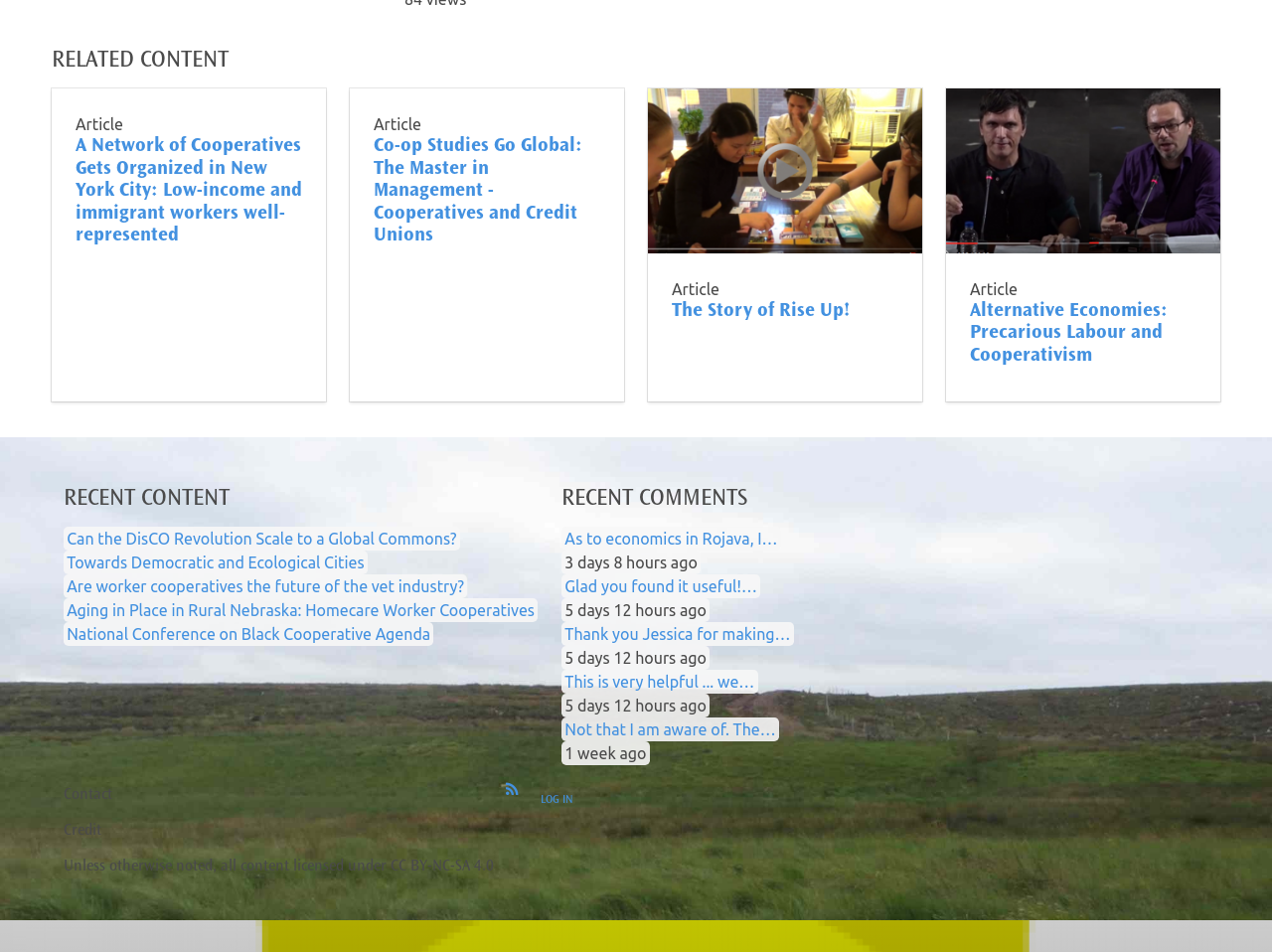Please find the bounding box coordinates of the clickable region needed to complete the following instruction: "Click on 'A Network of Cooperatives Gets Organized in New York City: Low-income and immigrant workers well-represented'". The bounding box coordinates must consist of four float numbers between 0 and 1, i.e., [left, top, right, bottom].

[0.059, 0.143, 0.238, 0.259]